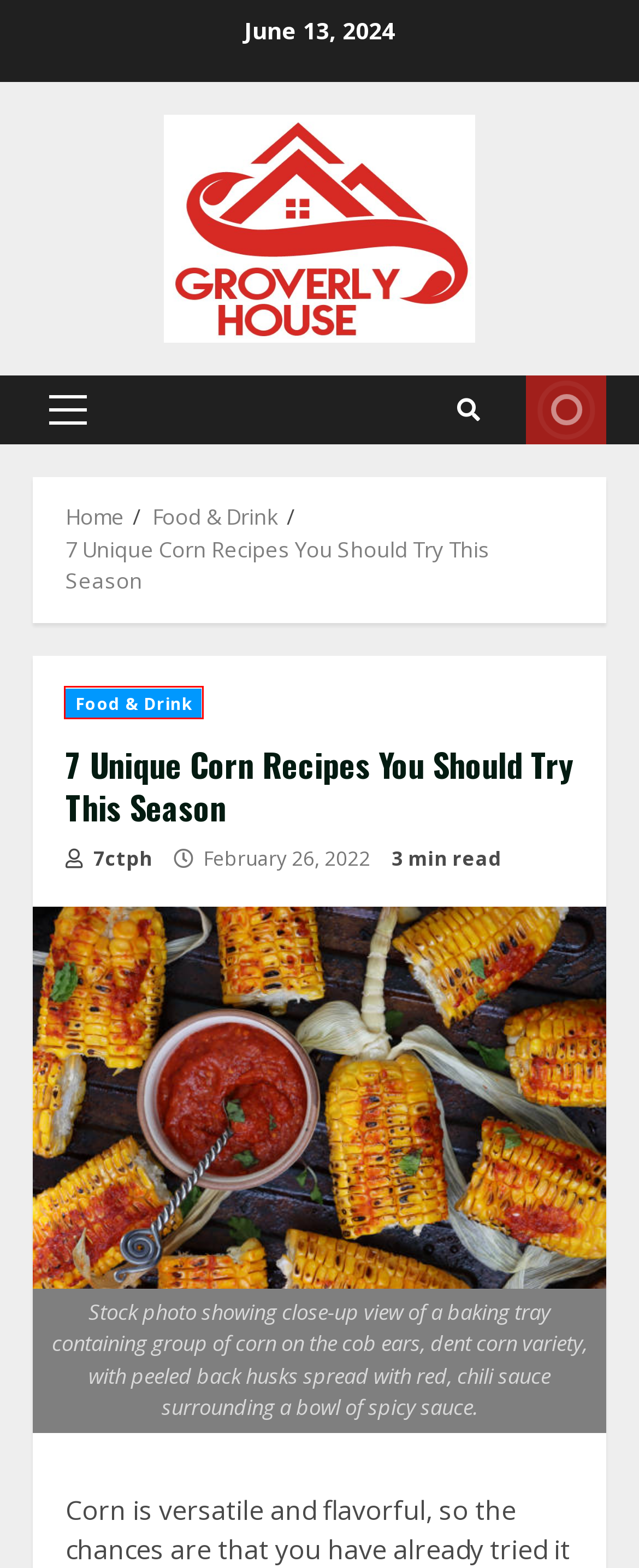Examine the screenshot of a webpage with a red bounding box around a UI element. Select the most accurate webpage description that corresponds to the new page after clicking the highlighted element. Here are the choices:
A. Vinyl Siding Facts
B. How I learned to break the rules of hosting a Dawat
C. Hotel
D. Sticky date pudding recipe
E. Food & Drink
F. Purchase a new Ottoman today
G. How to Choose the Perfect Garage Door Paint
H. San choy bow recipe

E